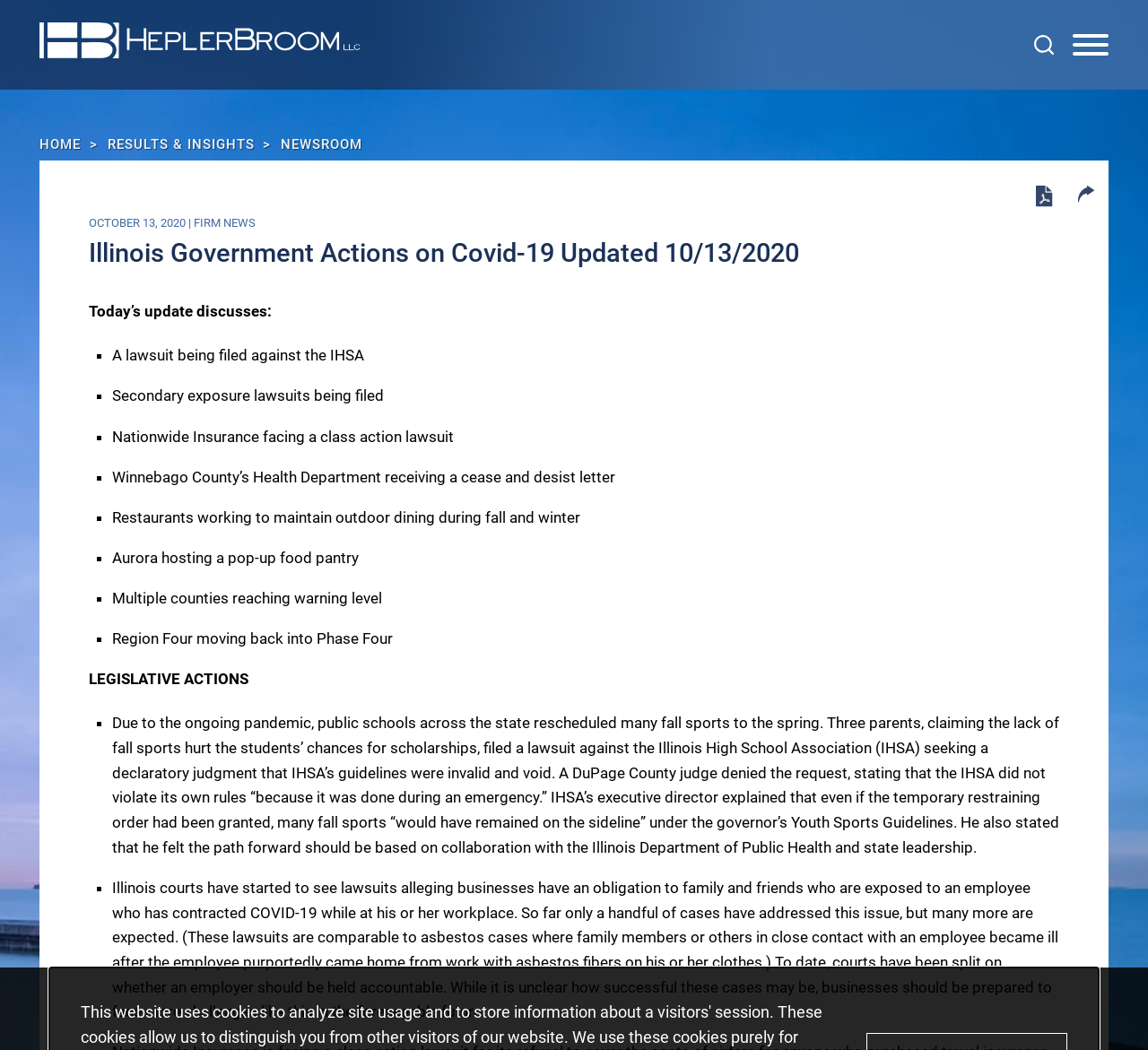Using the provided element description "Results & Insights", determine the bounding box coordinates of the UI element.

[0.093, 0.129, 0.222, 0.145]